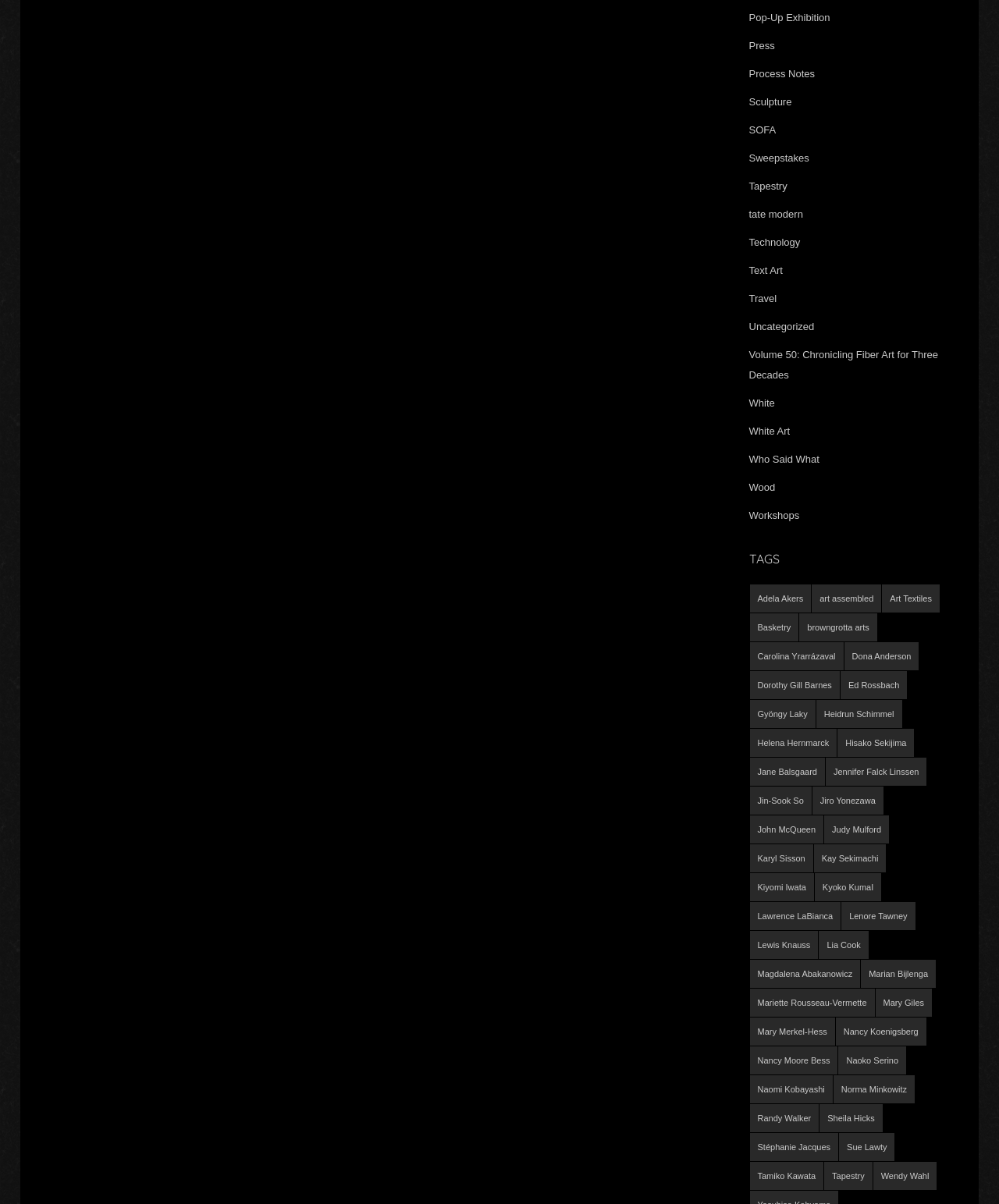Who is the artist associated with 54 items?
Answer with a single word or phrase by referring to the visual content.

Norma Minkowitz